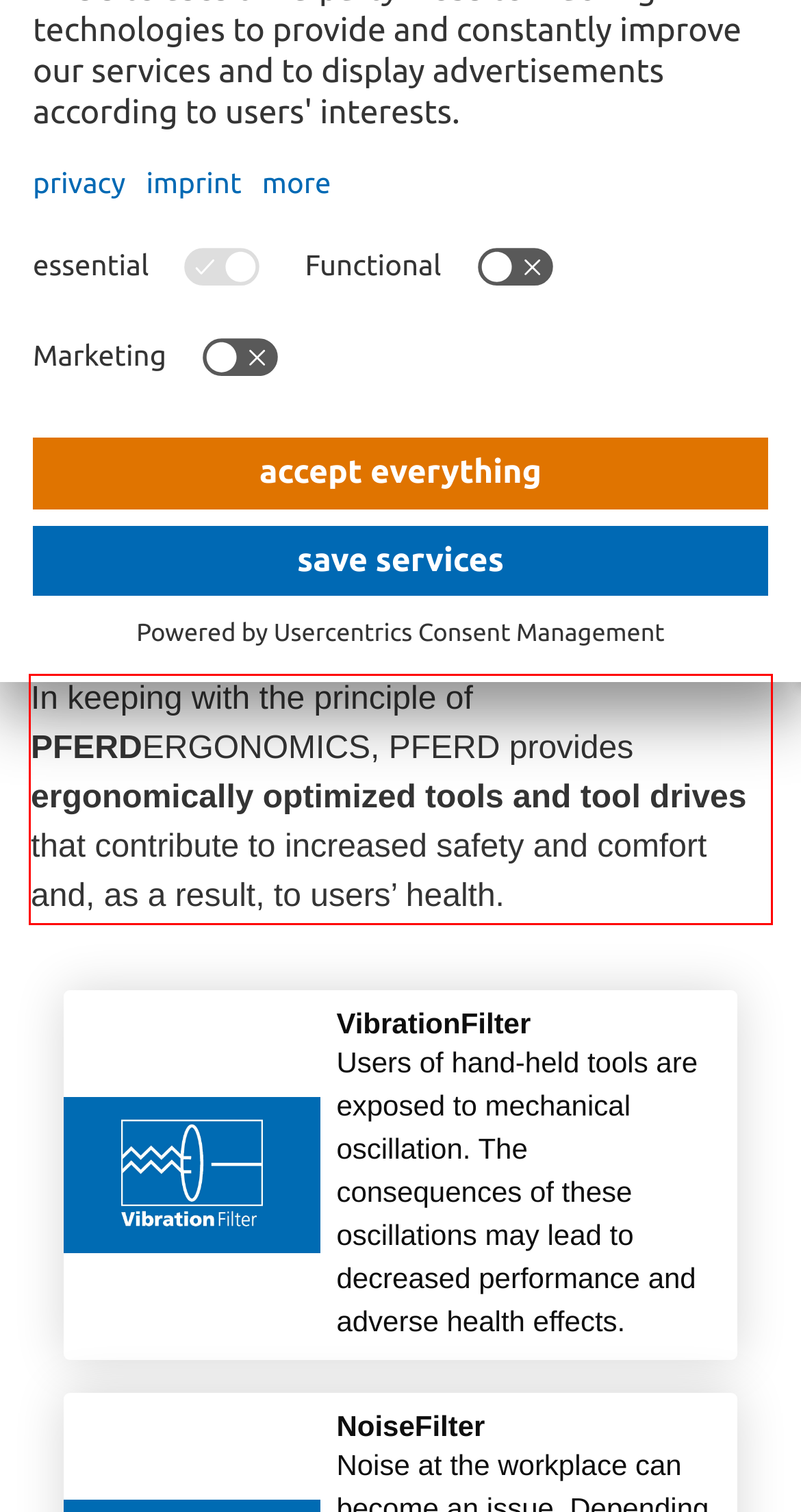Please examine the webpage screenshot and extract the text within the red bounding box using OCR.

In keeping with the principle of PFERDERGONOMICS, PFERD provides ergonomically optimized tools and tool drives that contribute to increased safety and comfort and, as a result, to users’ health.